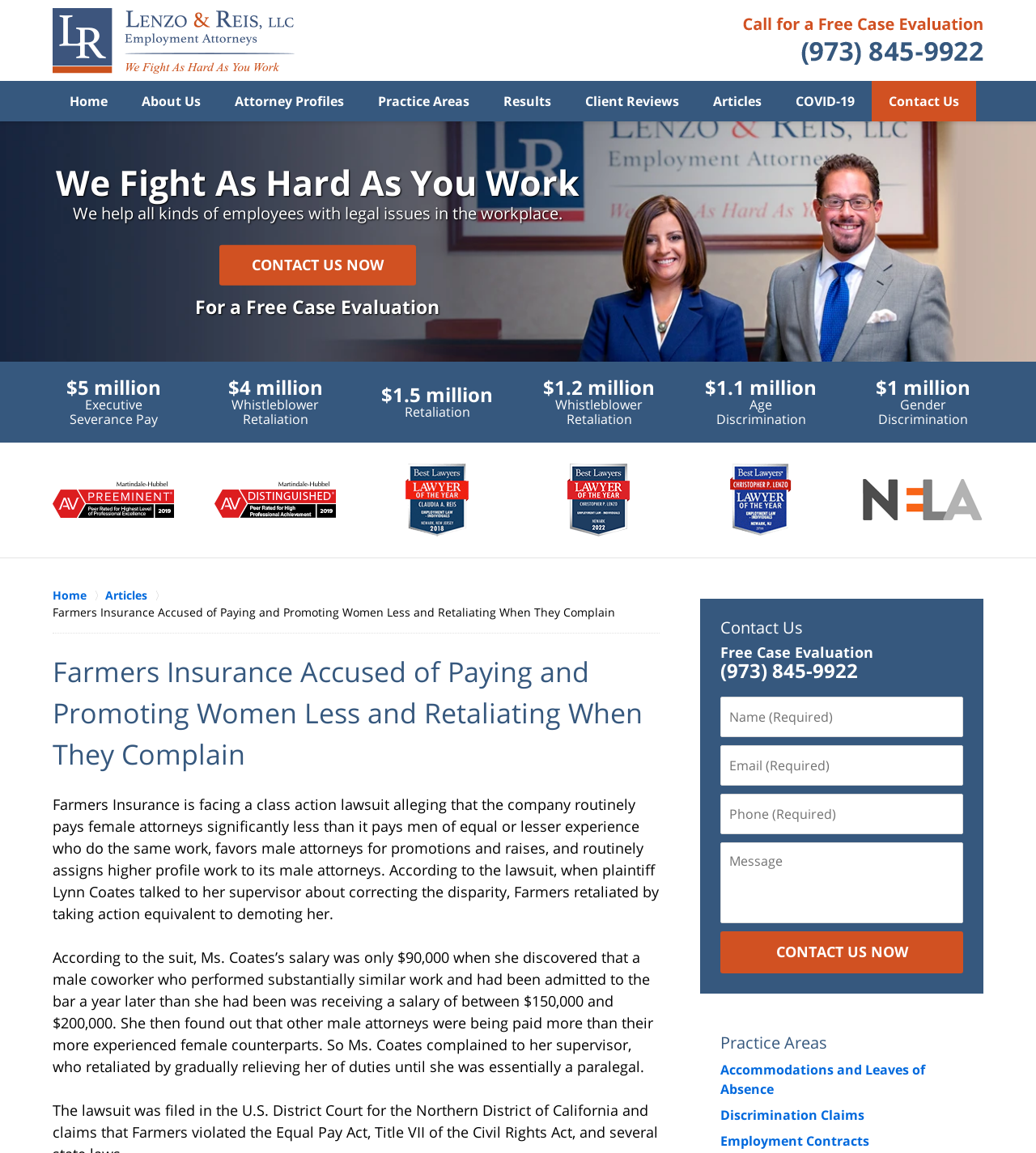Find the bounding box coordinates of the clickable area that will achieve the following instruction: "Call the phone number (973) 845-9922".

[0.695, 0.57, 0.828, 0.593]